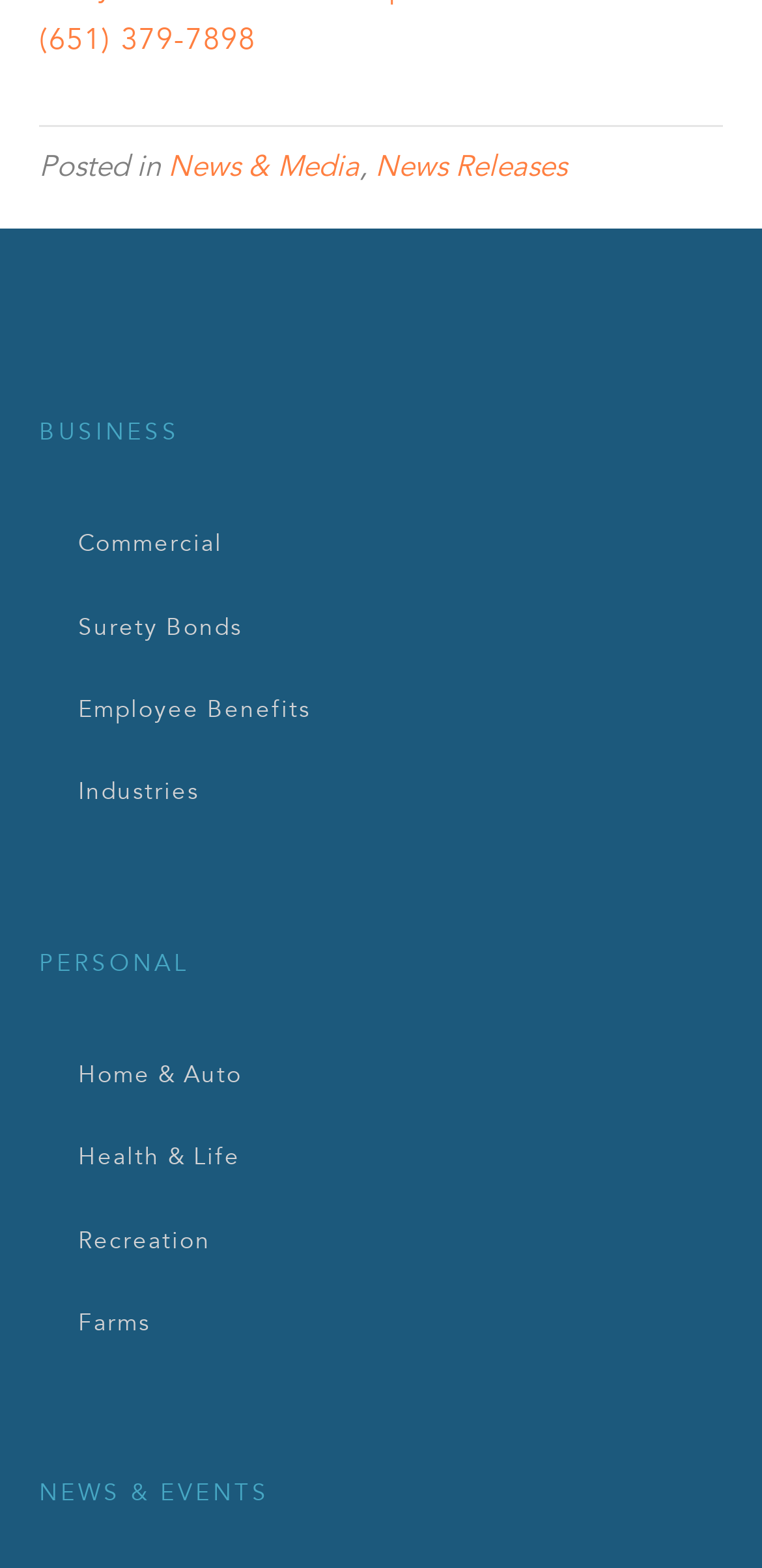Predict the bounding box coordinates of the area that should be clicked to accomplish the following instruction: "read NEWS & EVENTS". The bounding box coordinates should consist of four float numbers between 0 and 1, i.e., [left, top, right, bottom].

[0.051, 0.943, 0.354, 0.961]